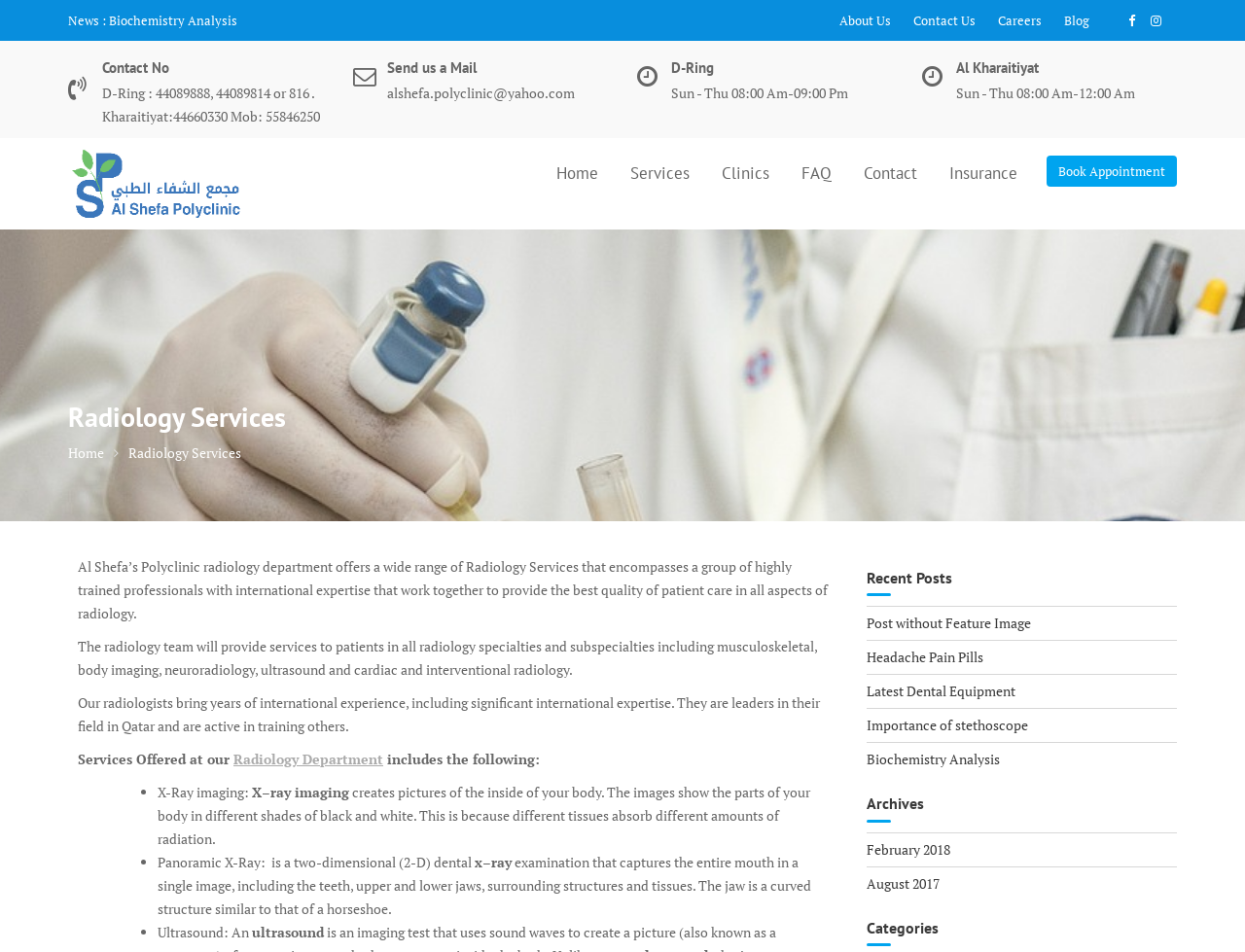How many recent posts are there?
Based on the image, provide a one-word or brief-phrase response.

4